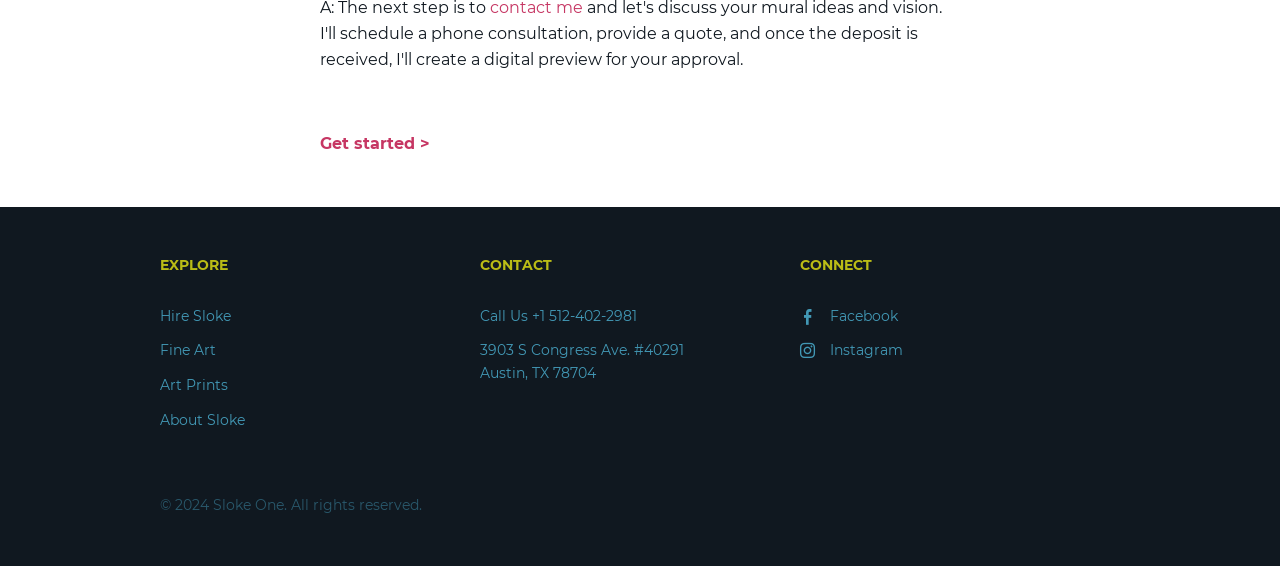Please specify the bounding box coordinates of the region to click in order to perform the following instruction: "Get started".

[0.25, 0.237, 0.336, 0.27]